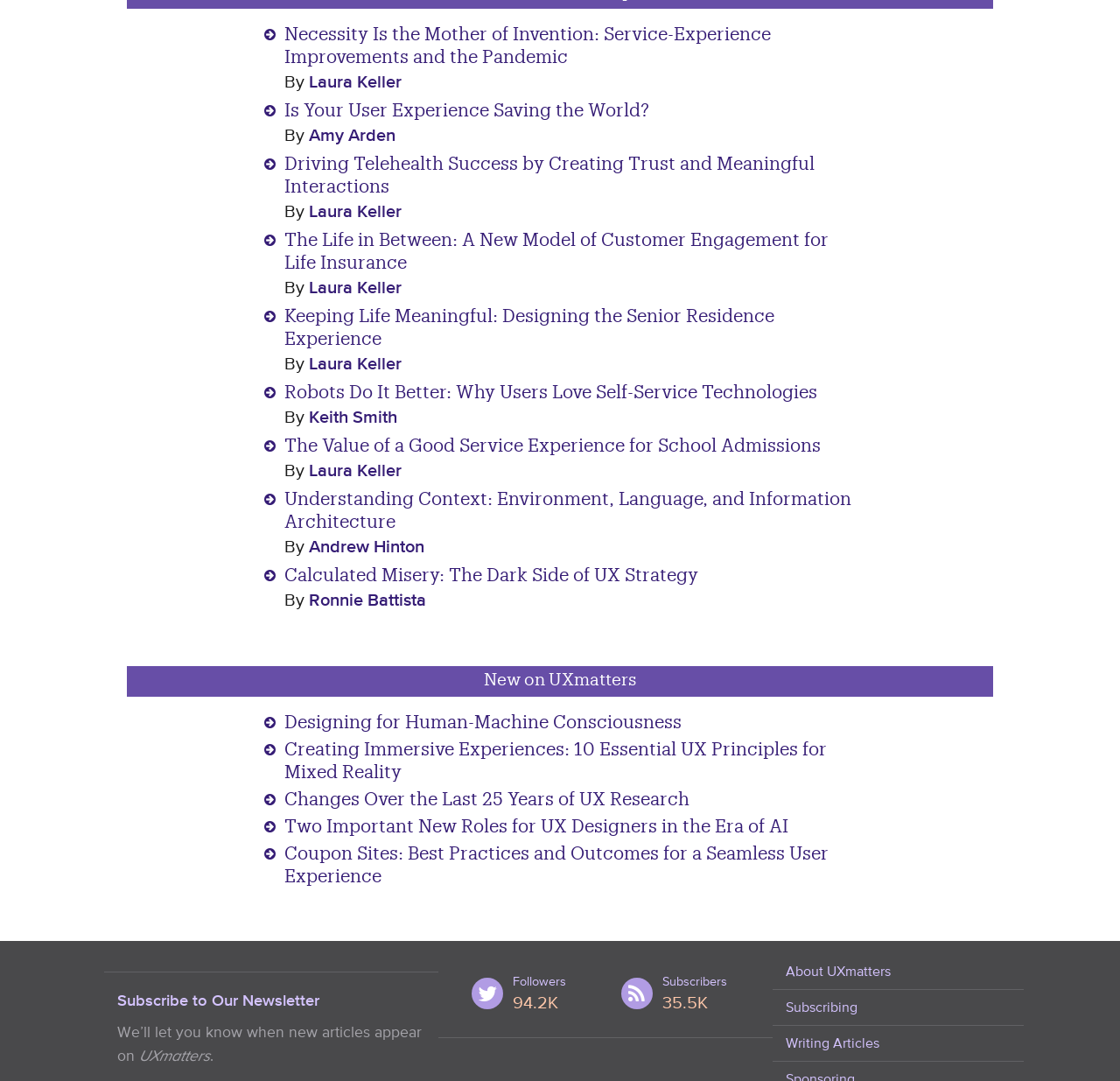Identify the bounding box coordinates for the UI element described by the following text: "Laura Keller". Provide the coordinates as four float numbers between 0 and 1, in the format [left, top, right, bottom].

[0.275, 0.334, 0.358, 0.351]